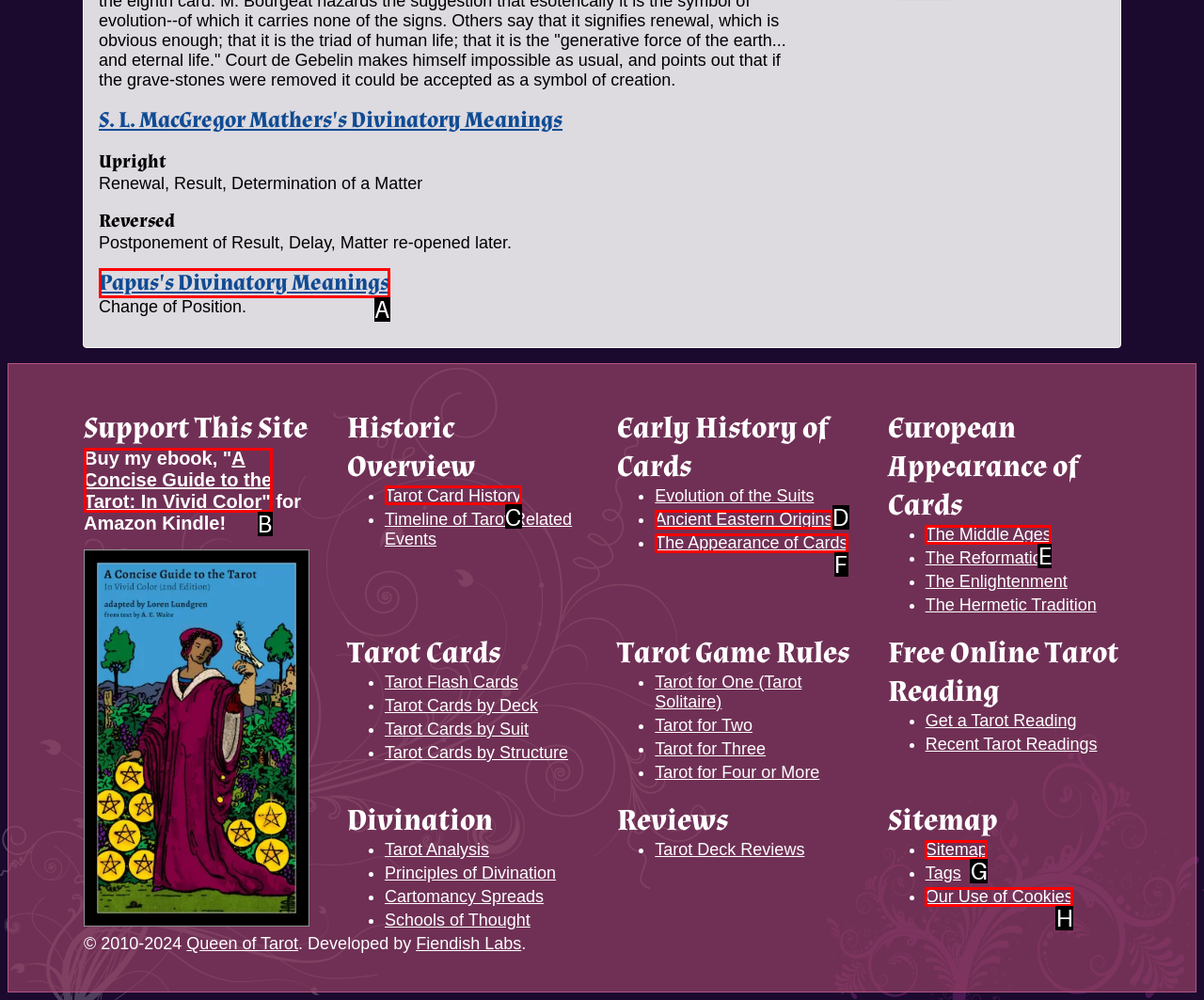Choose the correct UI element to click for this task: Learn about 'Tarot Card History' Answer using the letter from the given choices.

C